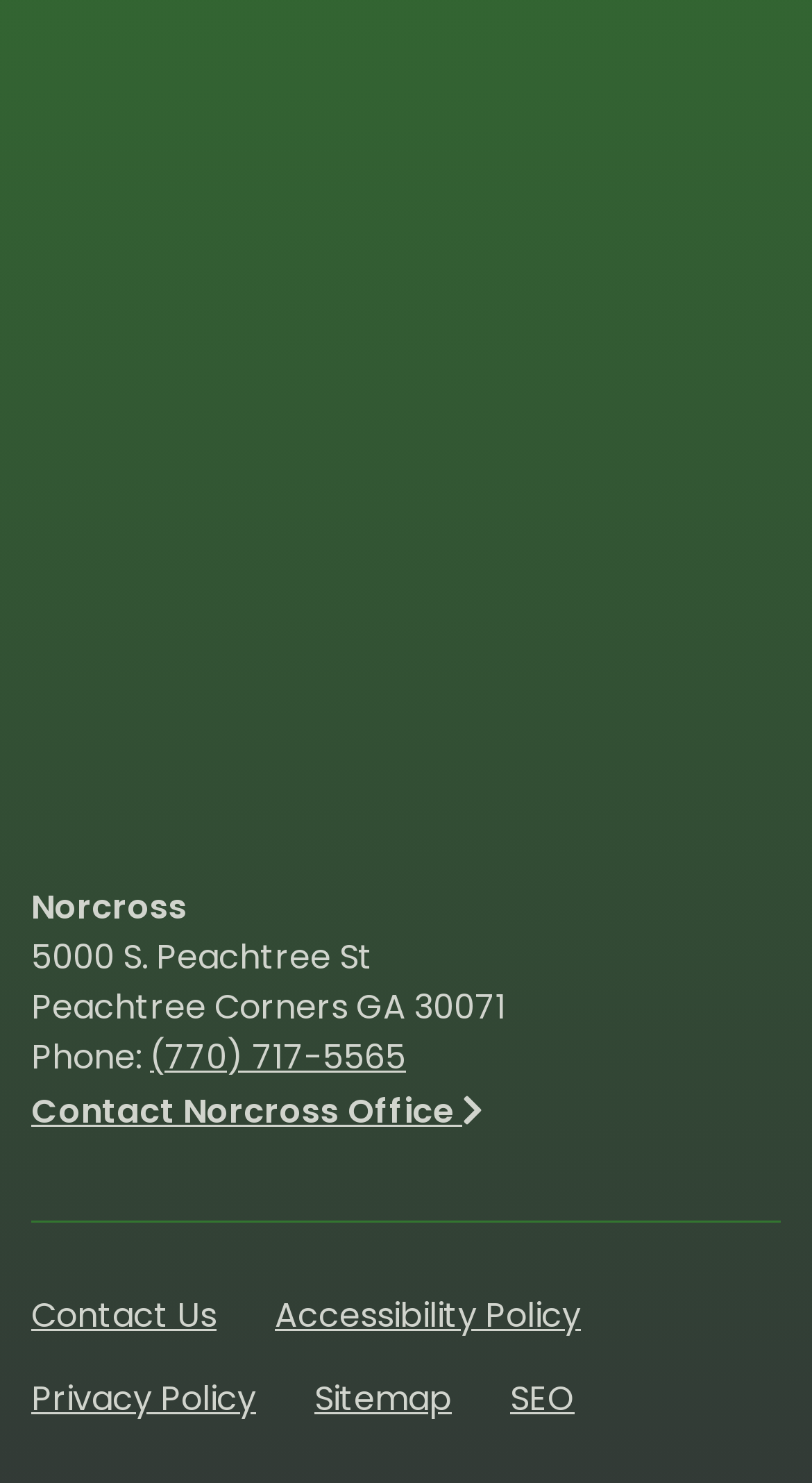What is the street address of the Norcross office?
Using the information presented in the image, please offer a detailed response to the question.

The street address can be found in the address section, which is '5000 S. Peachtree St, Peachtree Corners GA 30071', and the street address is '5000 S. Peachtree St'.